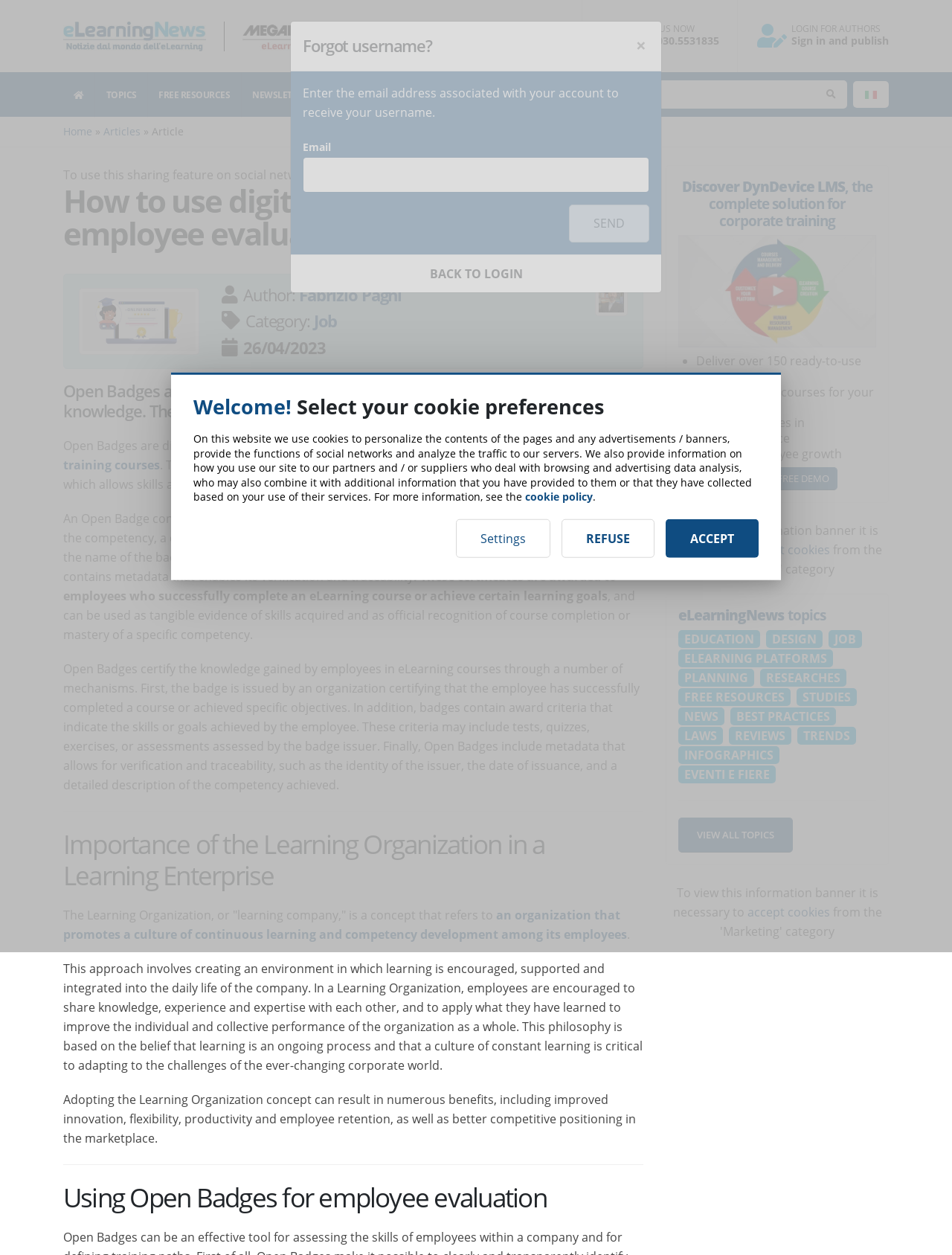Determine the bounding box coordinates of the element that should be clicked to execute the following command: "Subscribe to the newsletter".

[0.51, 0.027, 0.592, 0.038]